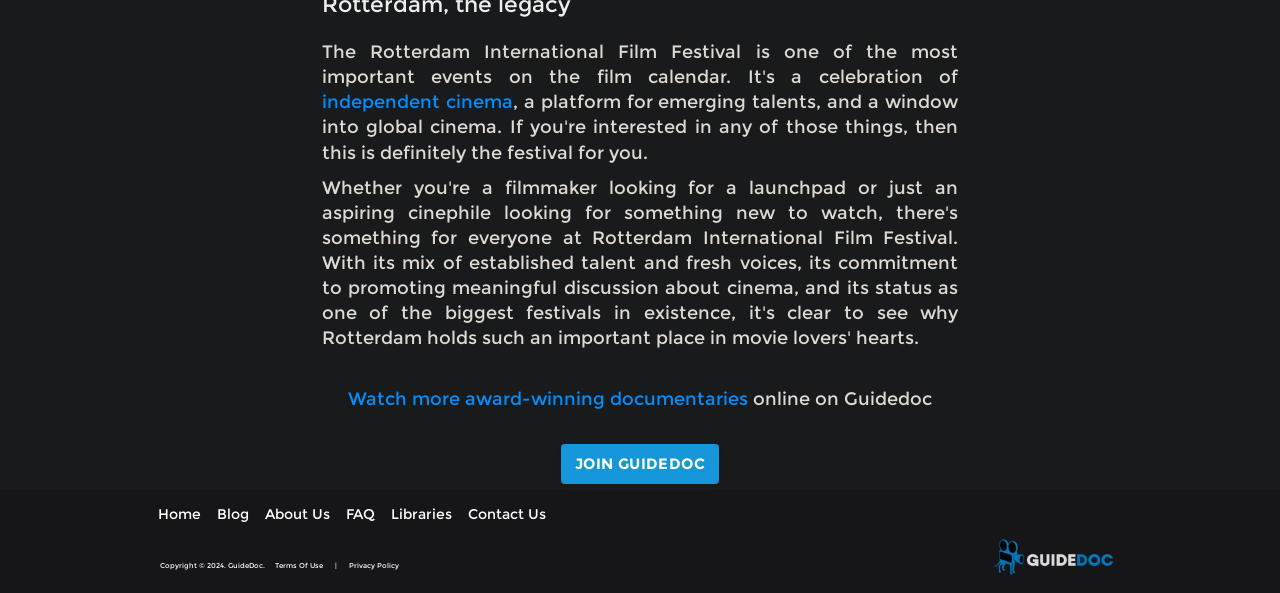Pinpoint the bounding box coordinates of the area that should be clicked to complete the following instruction: "View spare parts for MWM gas engines and gensets". The coordinates must be given as four float numbers between 0 and 1, i.e., [left, top, right, bottom].

None